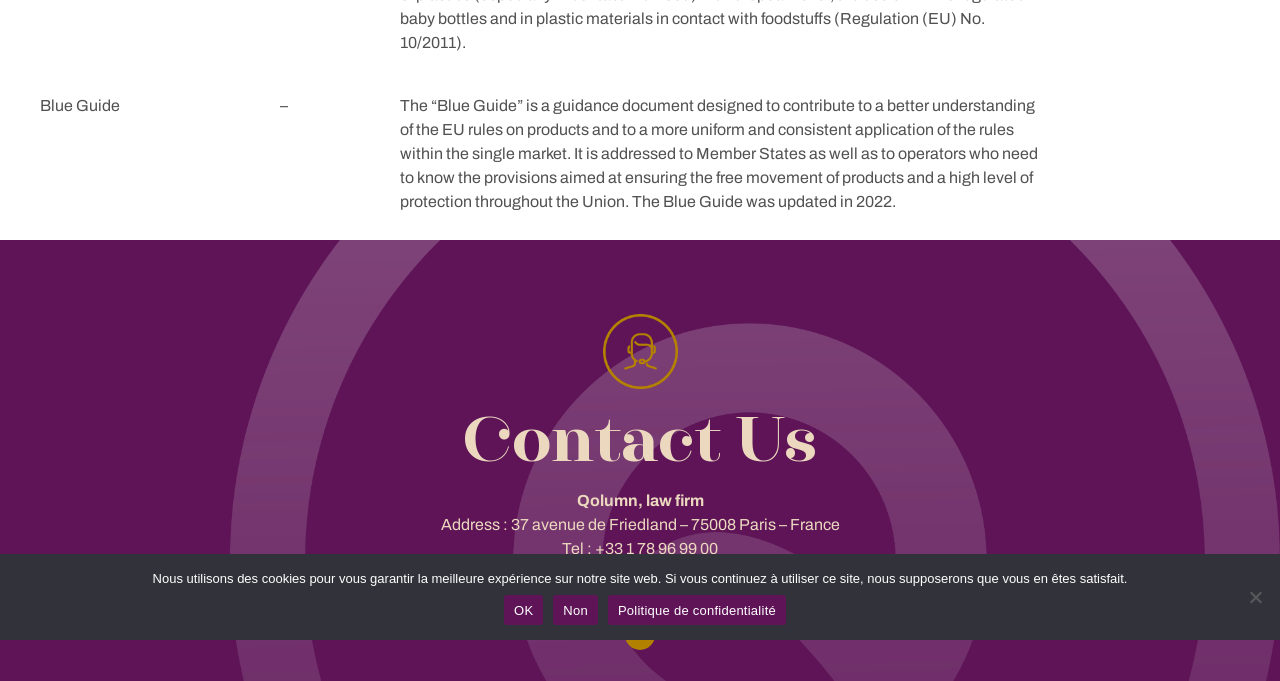Based on the element description Politique de confidentialité, identify the bounding box coordinates for the UI element. The coordinates should be in the format (top-left x, top-left y, bottom-right x, bottom-right y) and within the 0 to 1 range.

[0.475, 0.874, 0.614, 0.918]